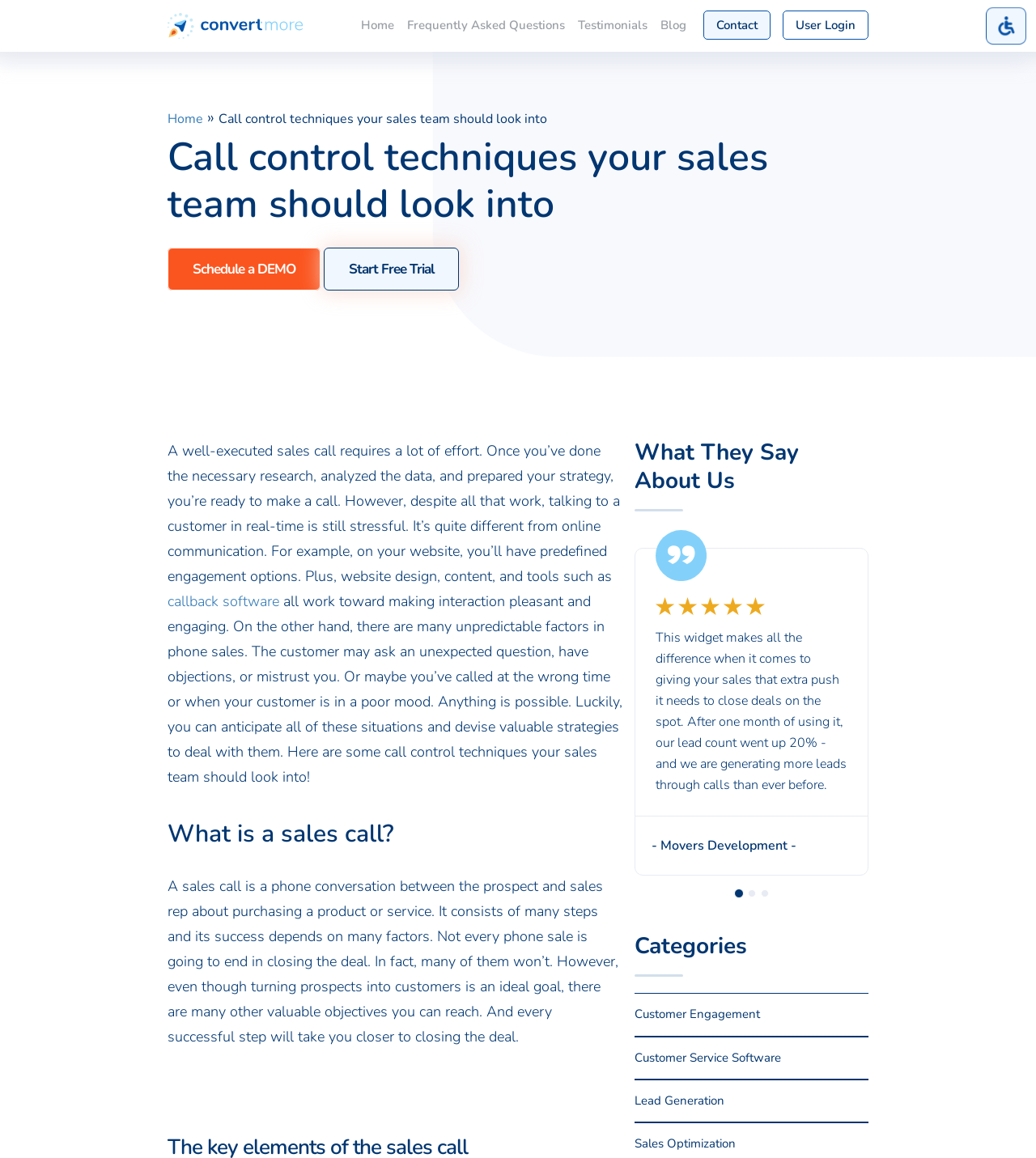Identify the bounding box coordinates of the section to be clicked to complete the task described by the following instruction: "Click on the 'Home' link". The coordinates should be four float numbers between 0 and 1, formatted as [left, top, right, bottom].

[0.342, 0.0, 0.387, 0.044]